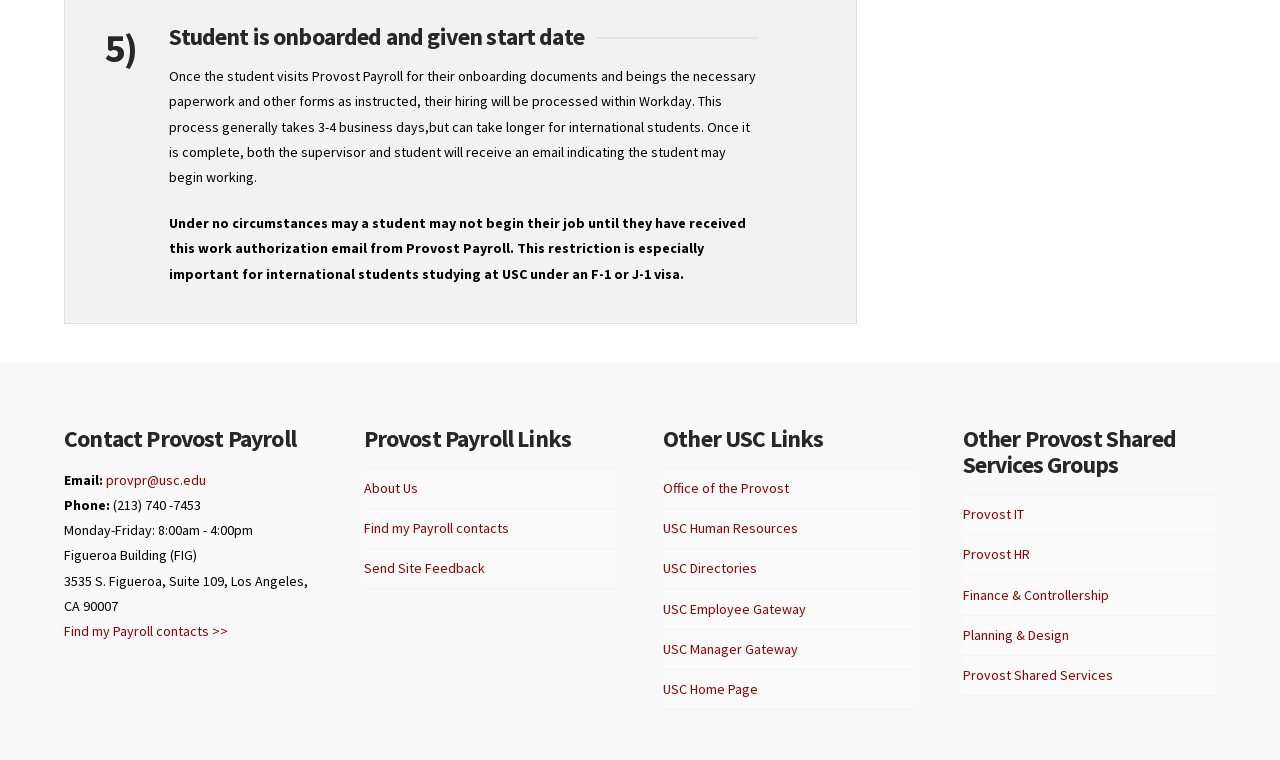Can you find the bounding box coordinates of the area I should click to execute the following instruction: "Contact Provost Payroll via email"?

[0.083, 0.62, 0.161, 0.643]